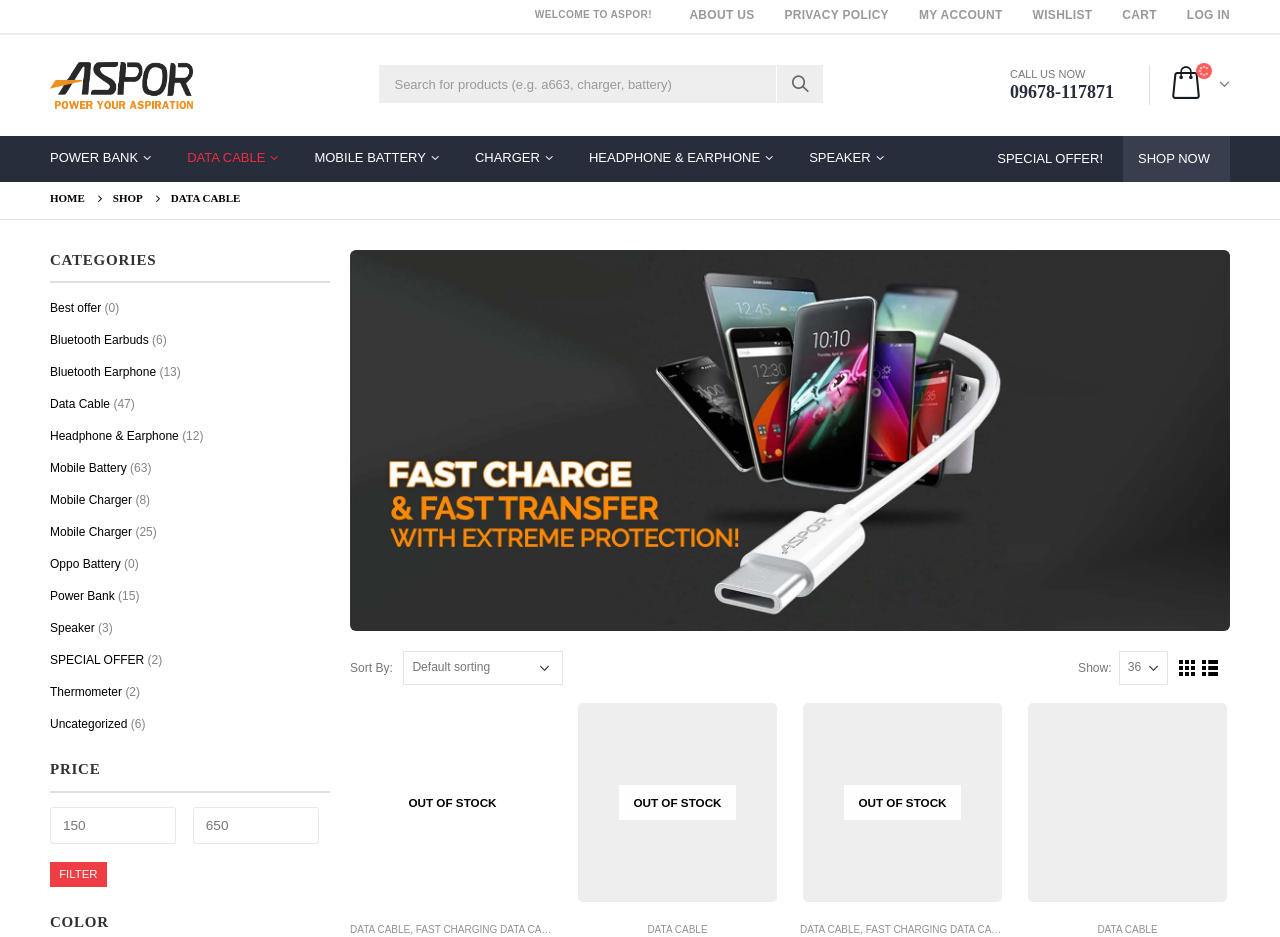How many data cables are out of stock?
Provide a comprehensive and detailed answer to the question.

There are three data cables that are out of stock, as indicated by the 'OUT OF STOCK' links next to the data cable products. These products are 'a102', 'Aspor a108 cable 108', and 'Data Cable'.